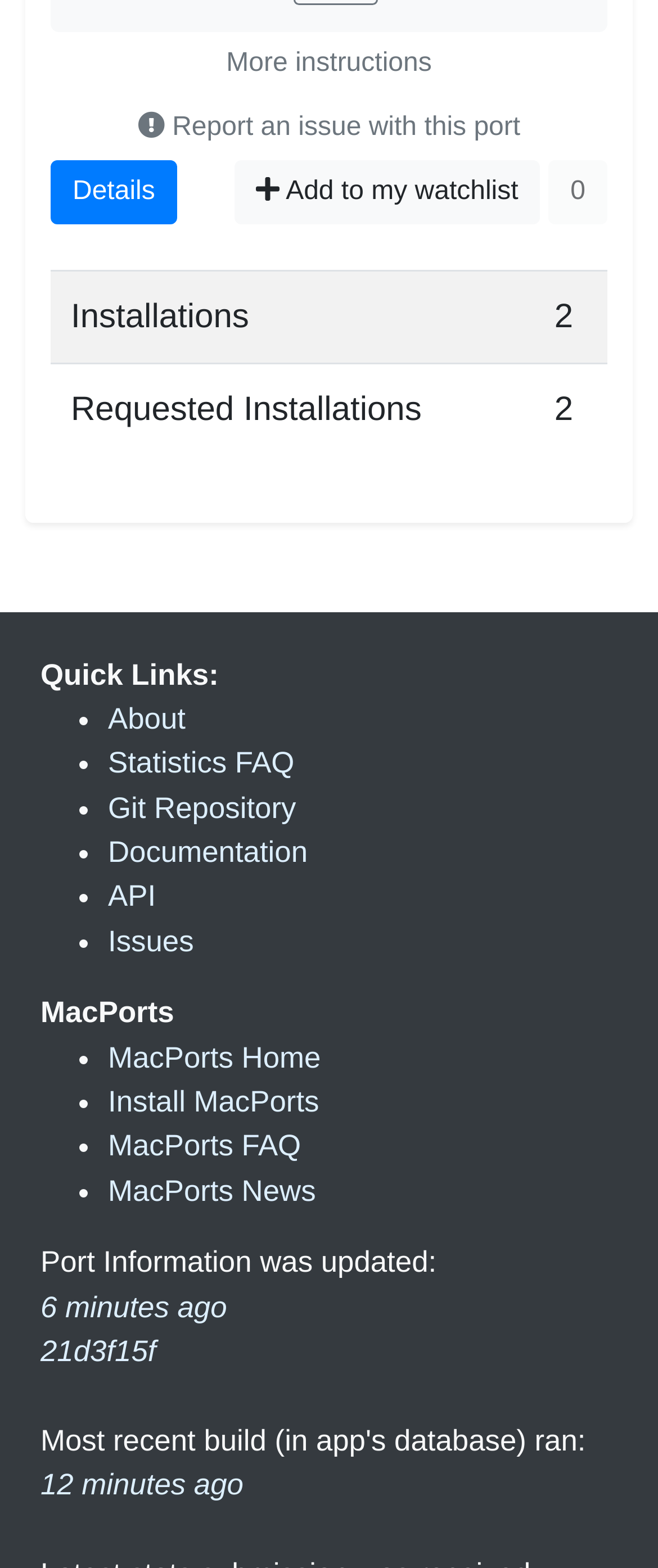What is the category of the links under 'Quick Links'?
Give a comprehensive and detailed explanation for the question.

The question is asking for the category of the links under 'Quick Links'. Based on the context, it can be inferred that the links are related to MacPorts, as they include links to 'MacPorts Home', 'Install MacPorts', and 'MacPorts FAQ'.